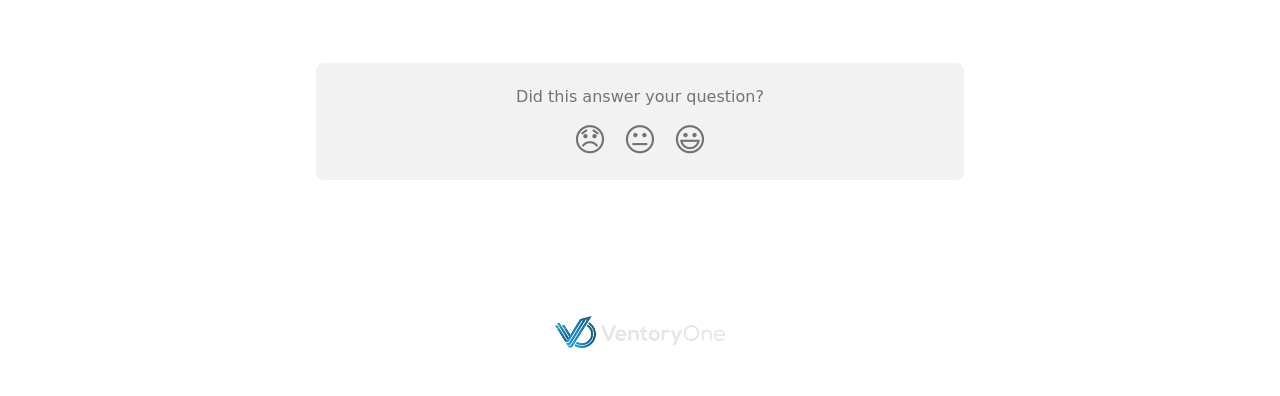By analyzing the image, answer the following question with a detailed response: What is the link at the bottom of the webpage?

The link at the bottom of the webpage is 'Ventory One Help Center', which is a link element located below the reaction buttons, likely leading to a help center or support page.